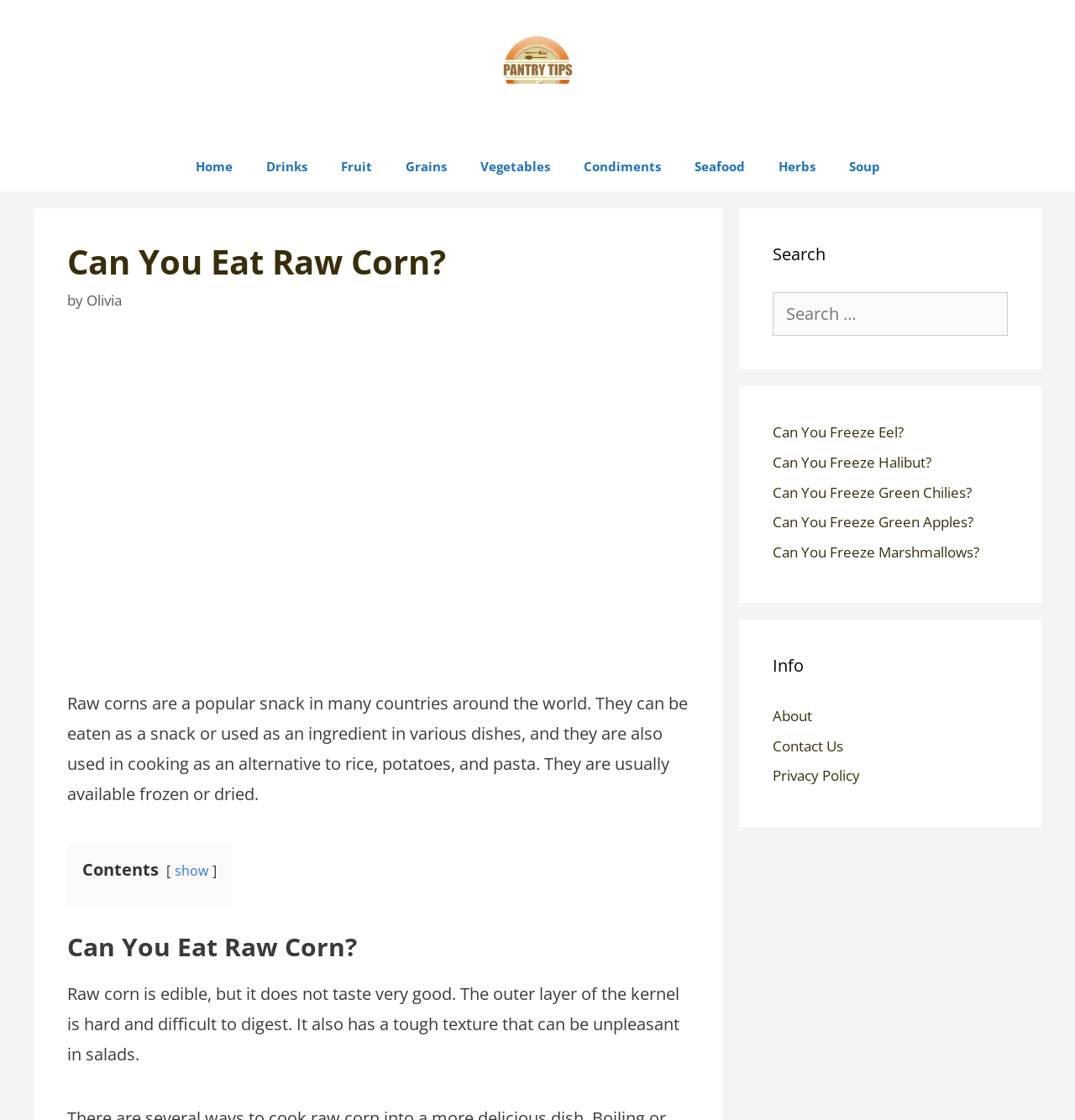Please determine the bounding box coordinates of the area that needs to be clicked to complete this task: 'Read about 'Can You Eat Raw Corn?''. The coordinates must be four float numbers between 0 and 1, formatted as [left, top, right, bottom].

[0.062, 0.216, 0.641, 0.252]